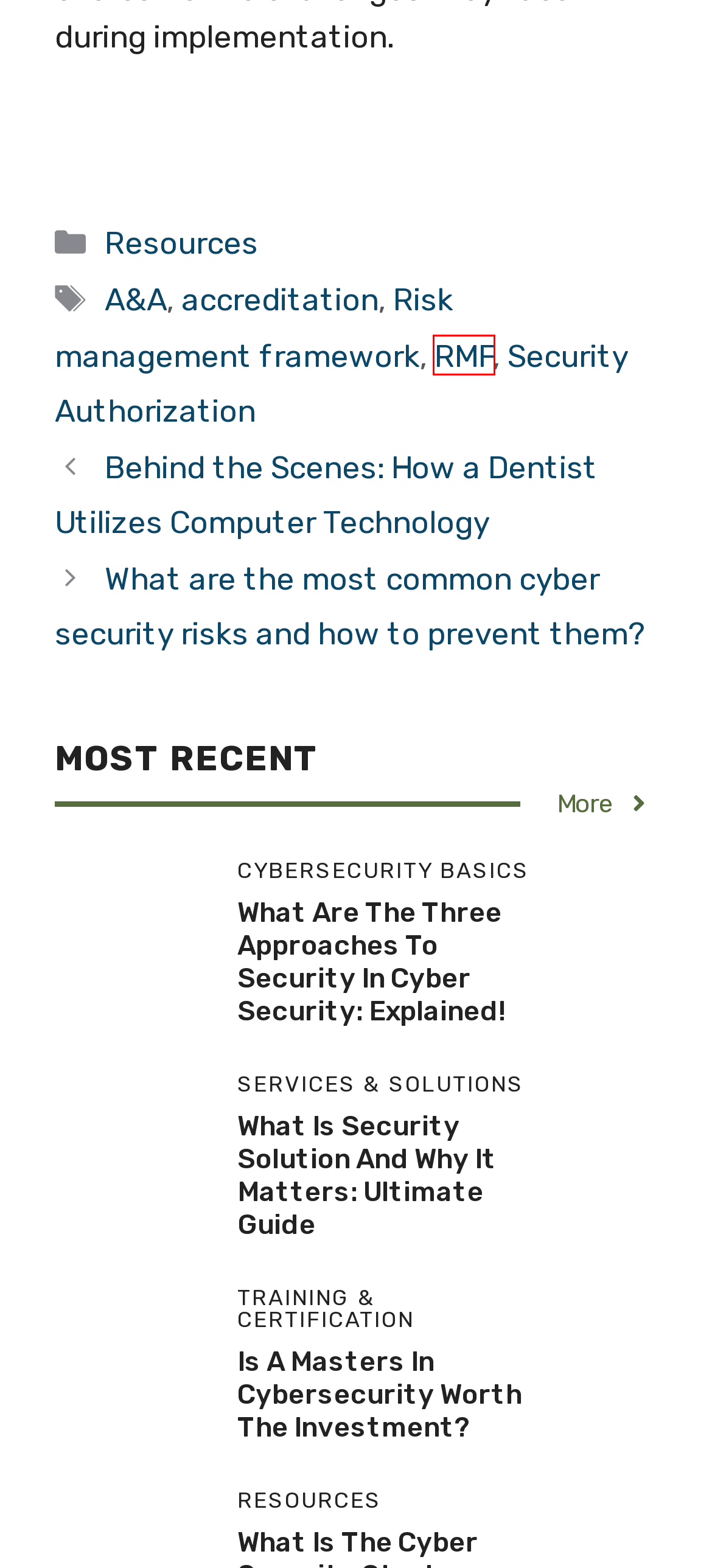With the provided screenshot showing a webpage and a red bounding box, determine which webpage description best fits the new page that appears after clicking the element inside the red box. Here are the options:
A. Behind the Scenes: How a Dentist Utilizes Computer Technology - Cyber Insight
B. RMF - Cyber Insight
C. accreditation - Cyber Insight
D. Is a Masters in Cybersecurity Worth the Investment? - Cyber Insight
E. What Is Security Solution and Why It Matters: Ultimate Guide - Cyber Insight
F. What are the most common cyber security risks and how to prevent them? - Cyber Insight
G. What are the three approaches to security in cyber security: Explained! - Cyber Insight
H. Security Authorization - Cyber Insight

B